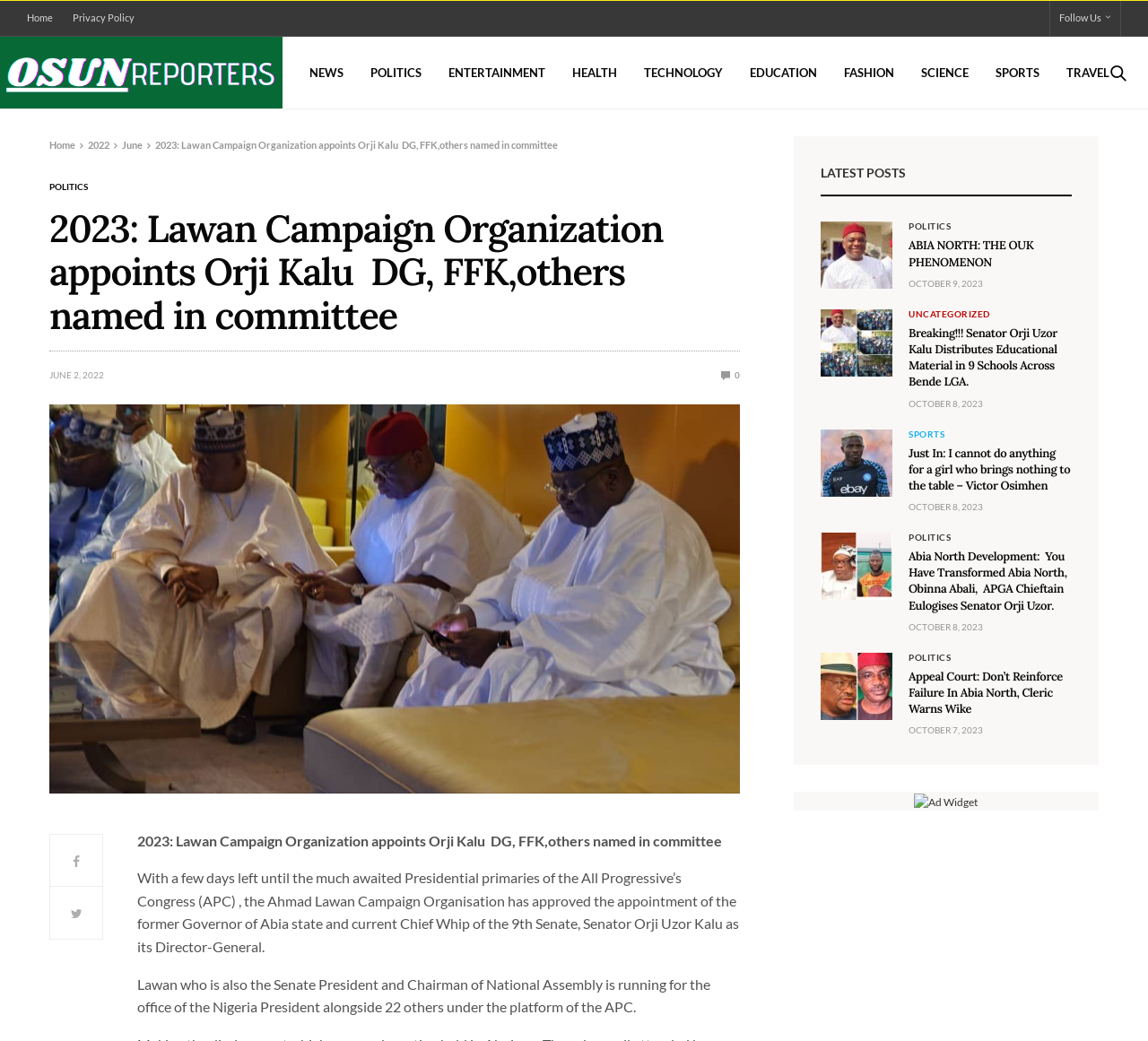Can you show the bounding box coordinates of the region to click on to complete the task described in the instruction: "Follow Osun Reporters on social media"?

[0.915, 0.0, 0.976, 0.034]